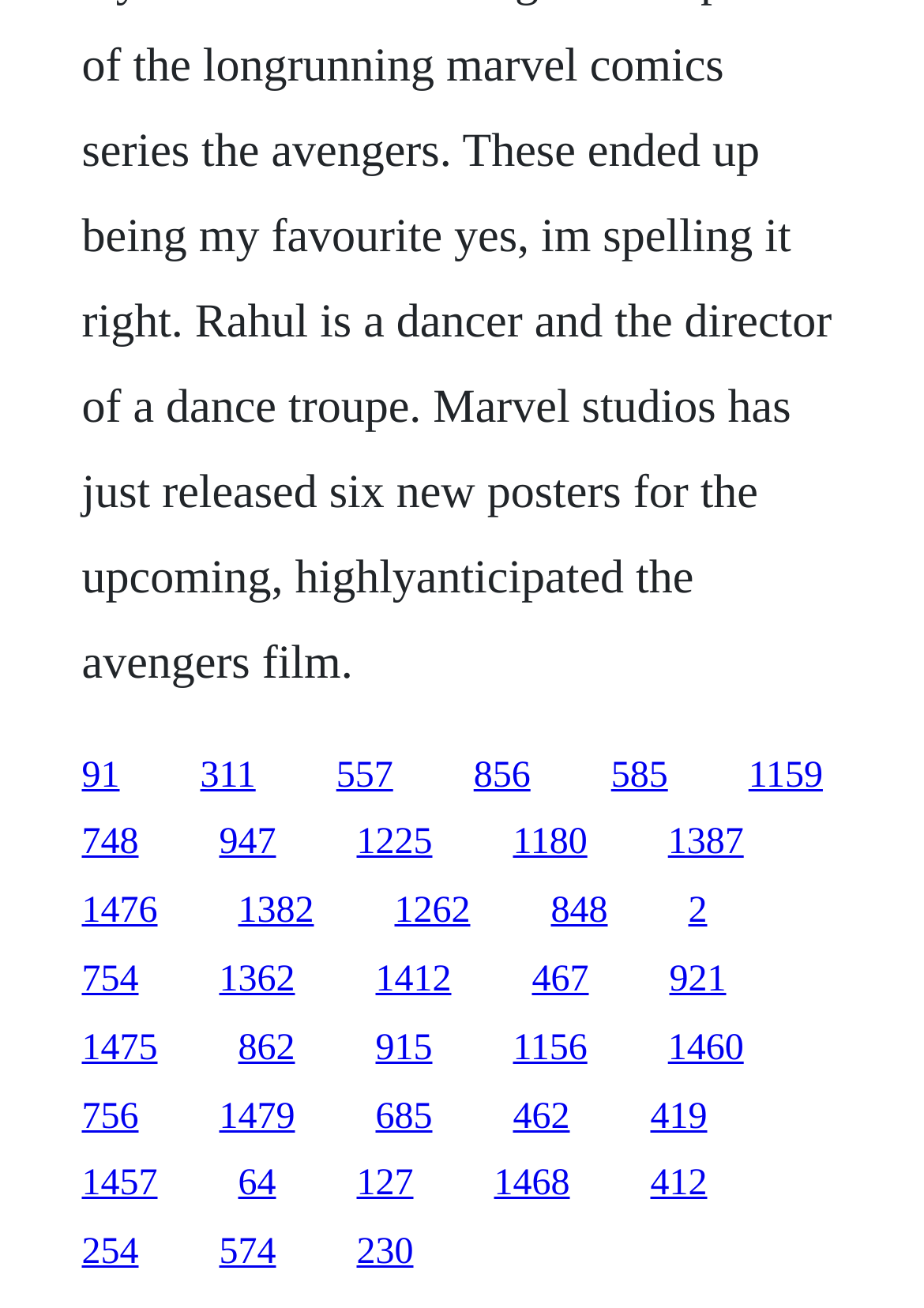Find the bounding box coordinates of the clickable region needed to perform the following instruction: "click the first link". The coordinates should be provided as four float numbers between 0 and 1, i.e., [left, top, right, bottom].

[0.088, 0.577, 0.129, 0.608]